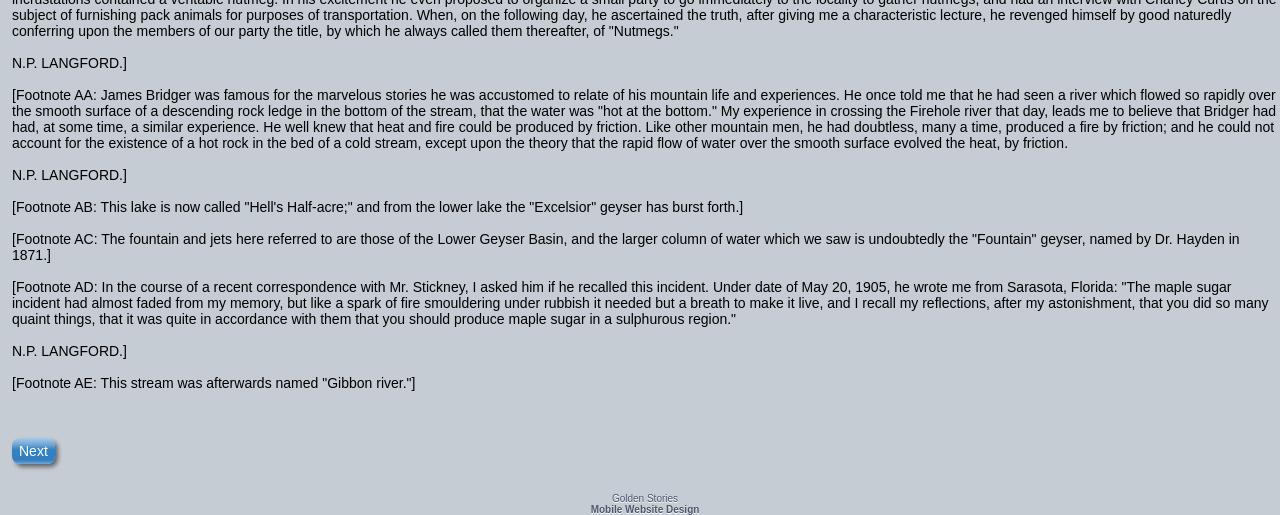What is the purpose of the 'Next' link?
Using the image as a reference, answer with just one word or a short phrase.

To navigate to the next page